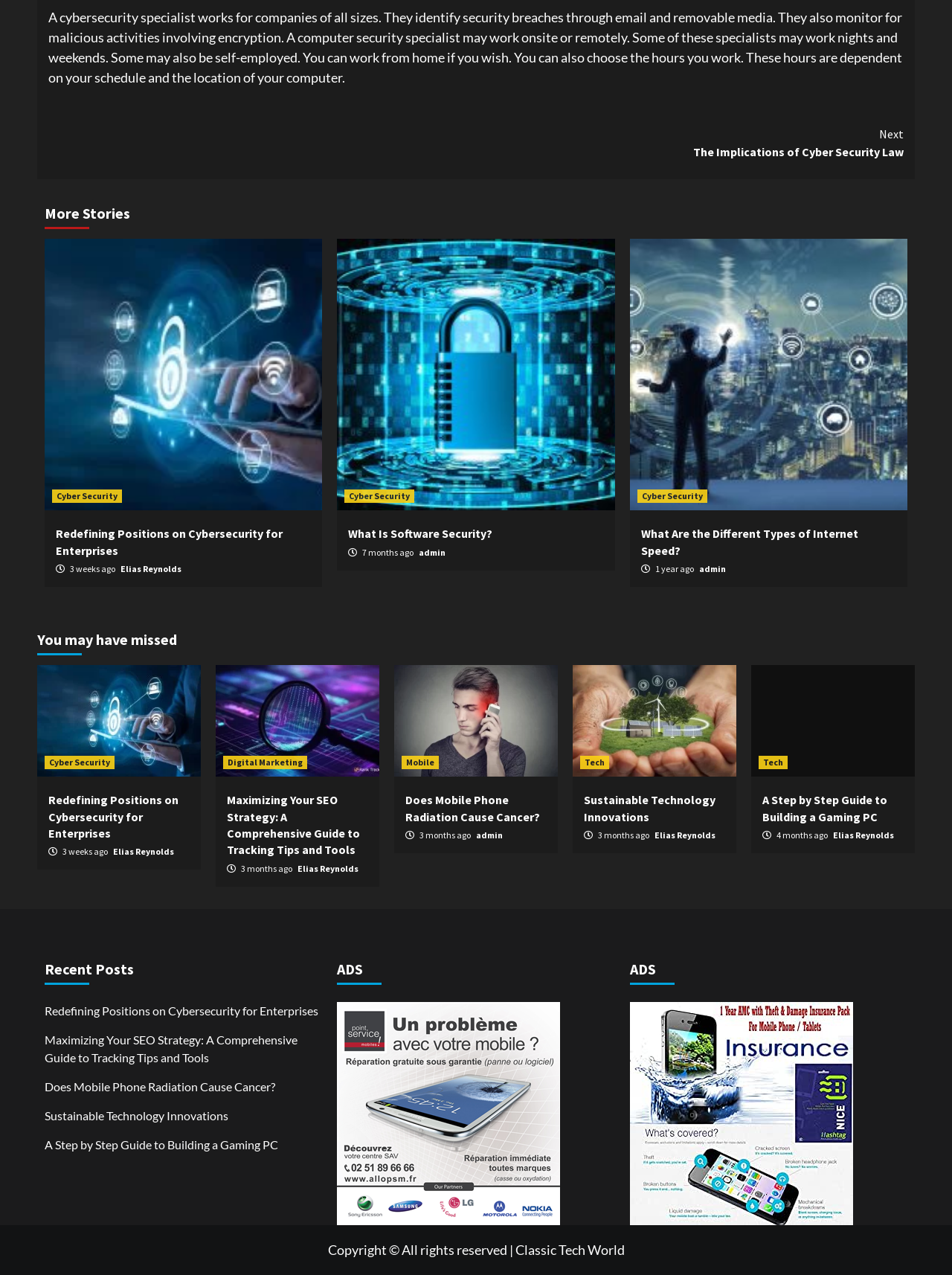Point out the bounding box coordinates of the section to click in order to follow this instruction: "Click on the 'HOME' link".

None